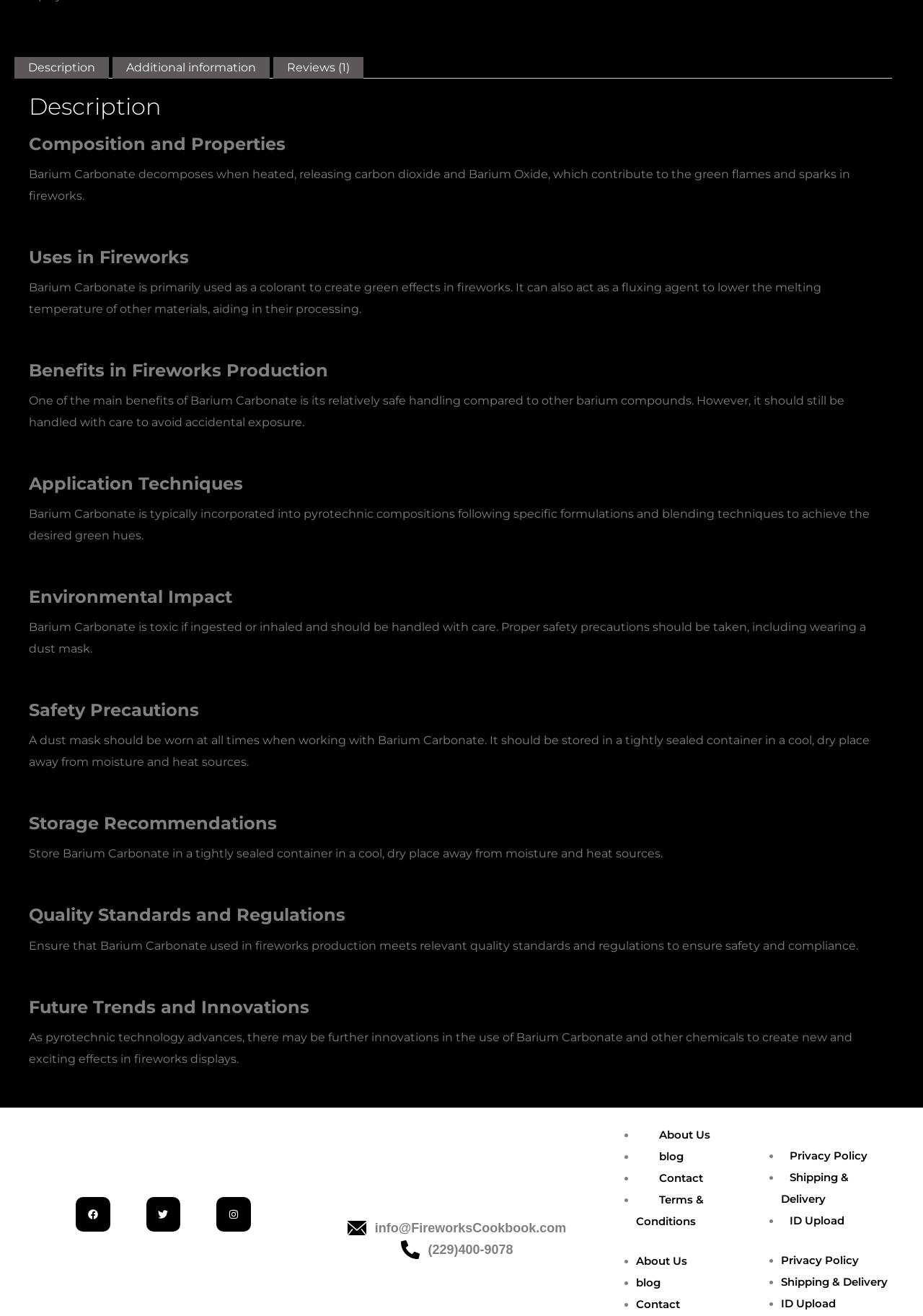What is the recommended storage method for Barium Carbonate?
Look at the image and answer the question using a single word or phrase.

Tightly sealed container